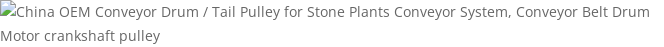Elaborate on the elements present in the image.

This image showcases a "China OEM Conveyor Drum / Tail Pulley," specifically designed for use in conveyor systems, particularly those employed in stone plants. The pulley is integral to the functionality of conveyor belts, playing a crucial role in facilitating the movement of materials within various industrial applications. It is associated with motor operation, specifically identified as a crankshaft pulley, which enhances the efficiency and power transfer in machinery. Such components are essential in modern manufacturing and logistics, ensuring smooth and reliable transport of heavy loads. The image highlights the precision engineering typical of OEM products aimed at optimizing operational performance in demanding environments.